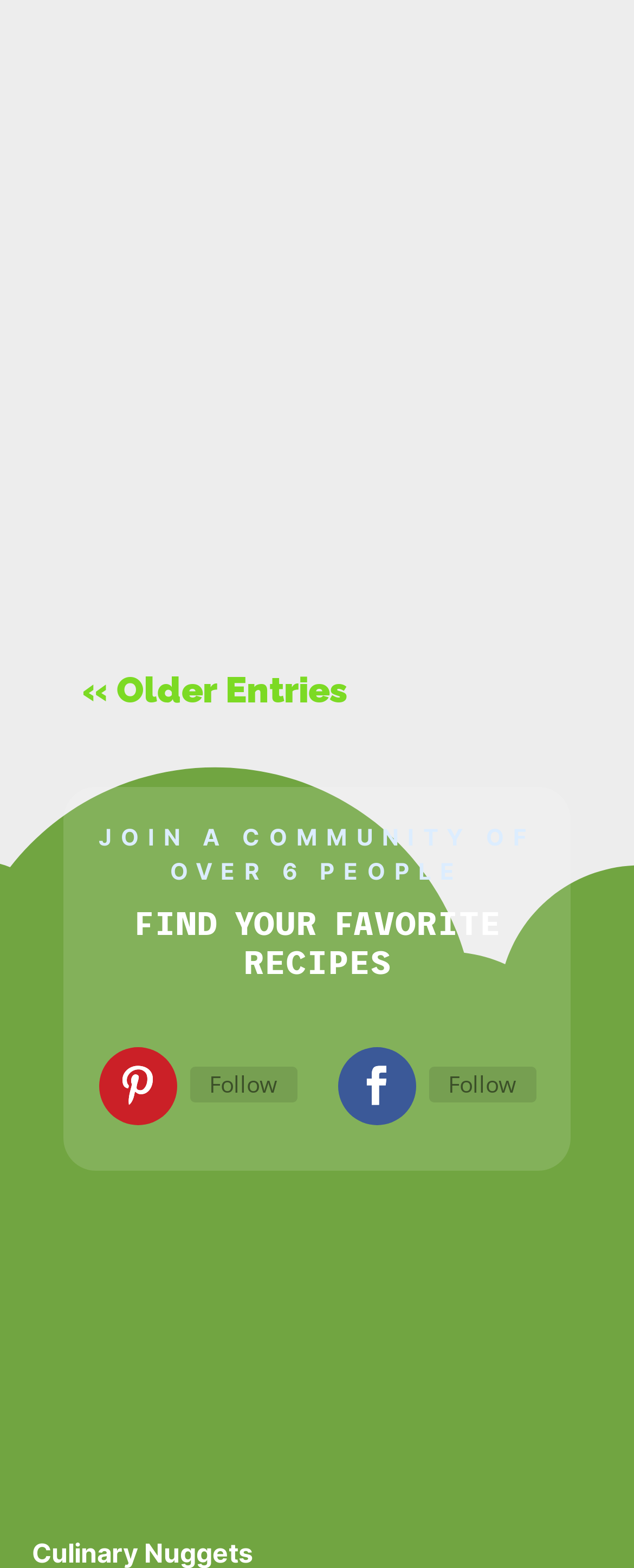Give a concise answer of one word or phrase to the question: 
What is the shape of the icon in the bottom left corner?

square